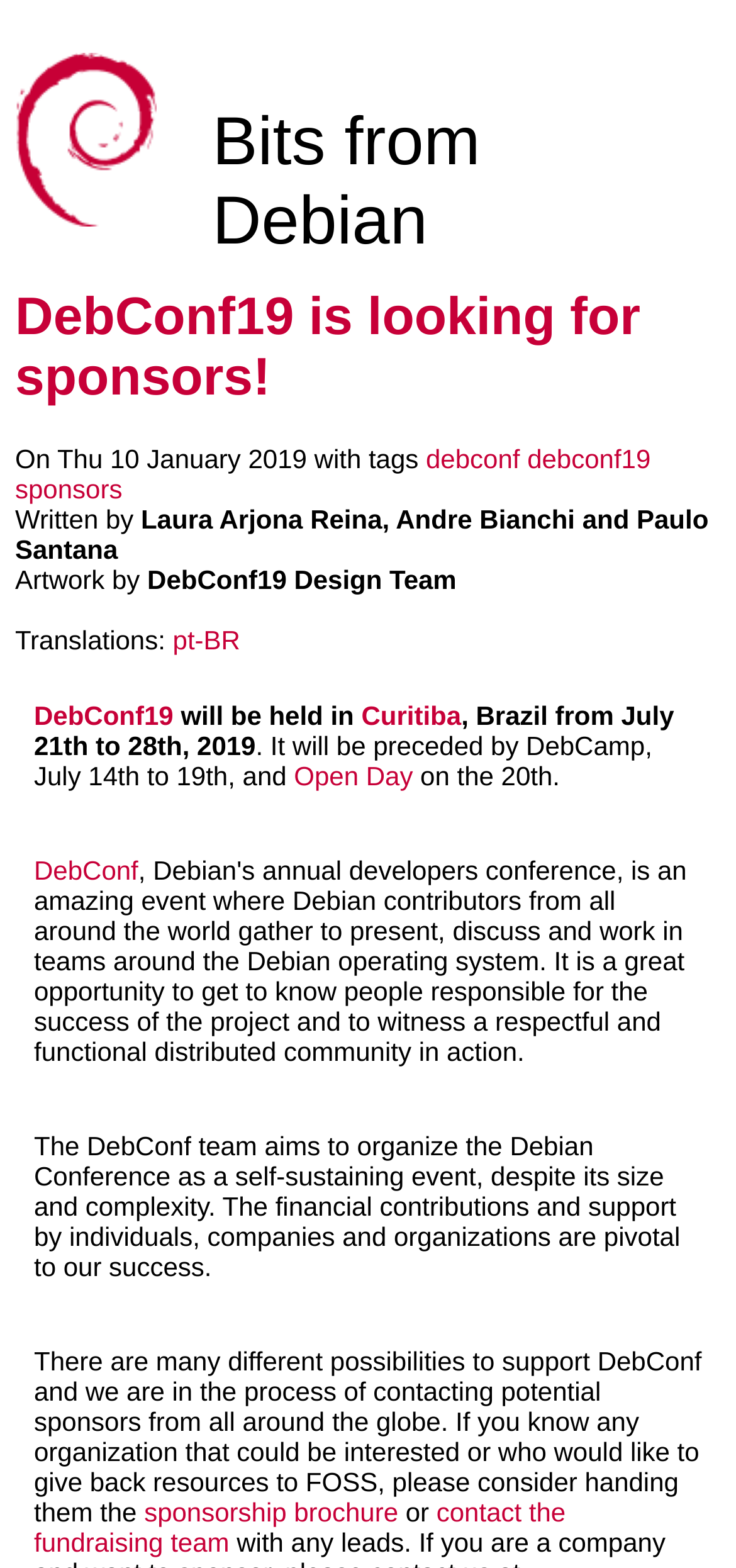Given the element description: "contact the fundraising team", predict the bounding box coordinates of the UI element it refers to, using four float numbers between 0 and 1, i.e., [left, top, right, bottom].

[0.046, 0.954, 0.769, 0.993]